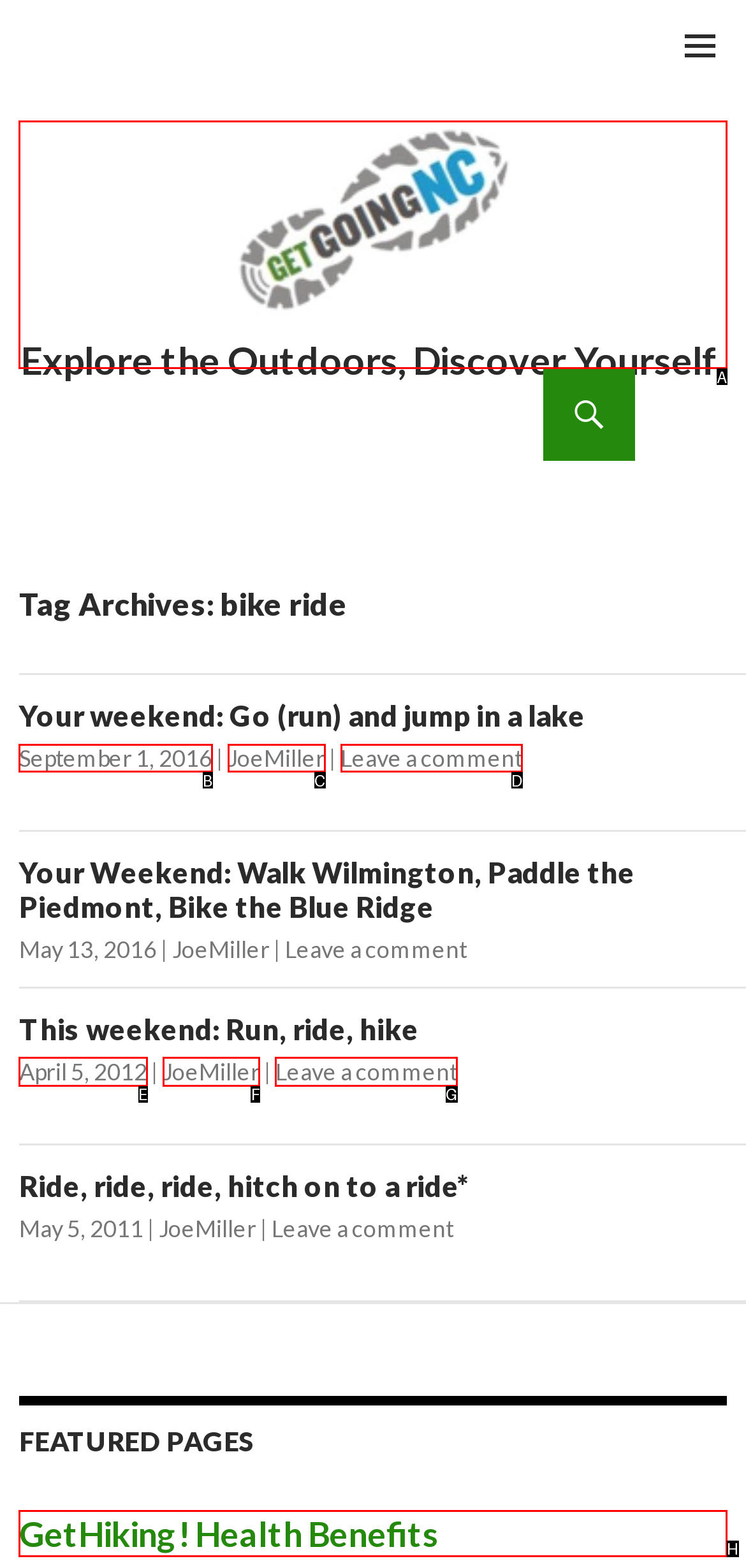Determine the HTML element that best aligns with the description: JoeMiller
Answer with the appropriate letter from the listed options.

F